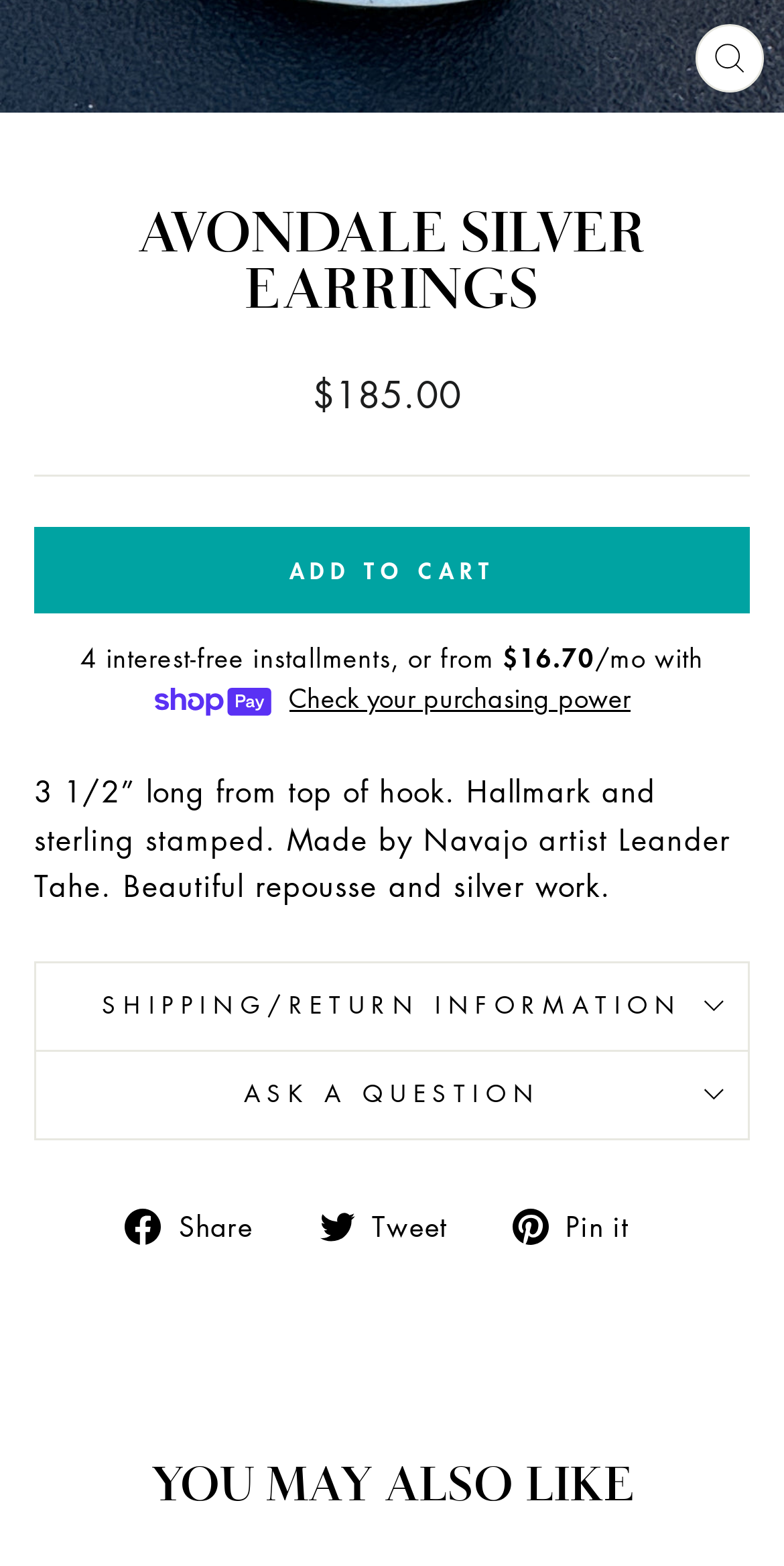Identify the bounding box coordinates of the clickable region required to complete the instruction: "Ask a question about the product". The coordinates should be given as four float numbers within the range of 0 and 1, i.e., [left, top, right, bottom].

[0.044, 0.671, 0.956, 0.726]